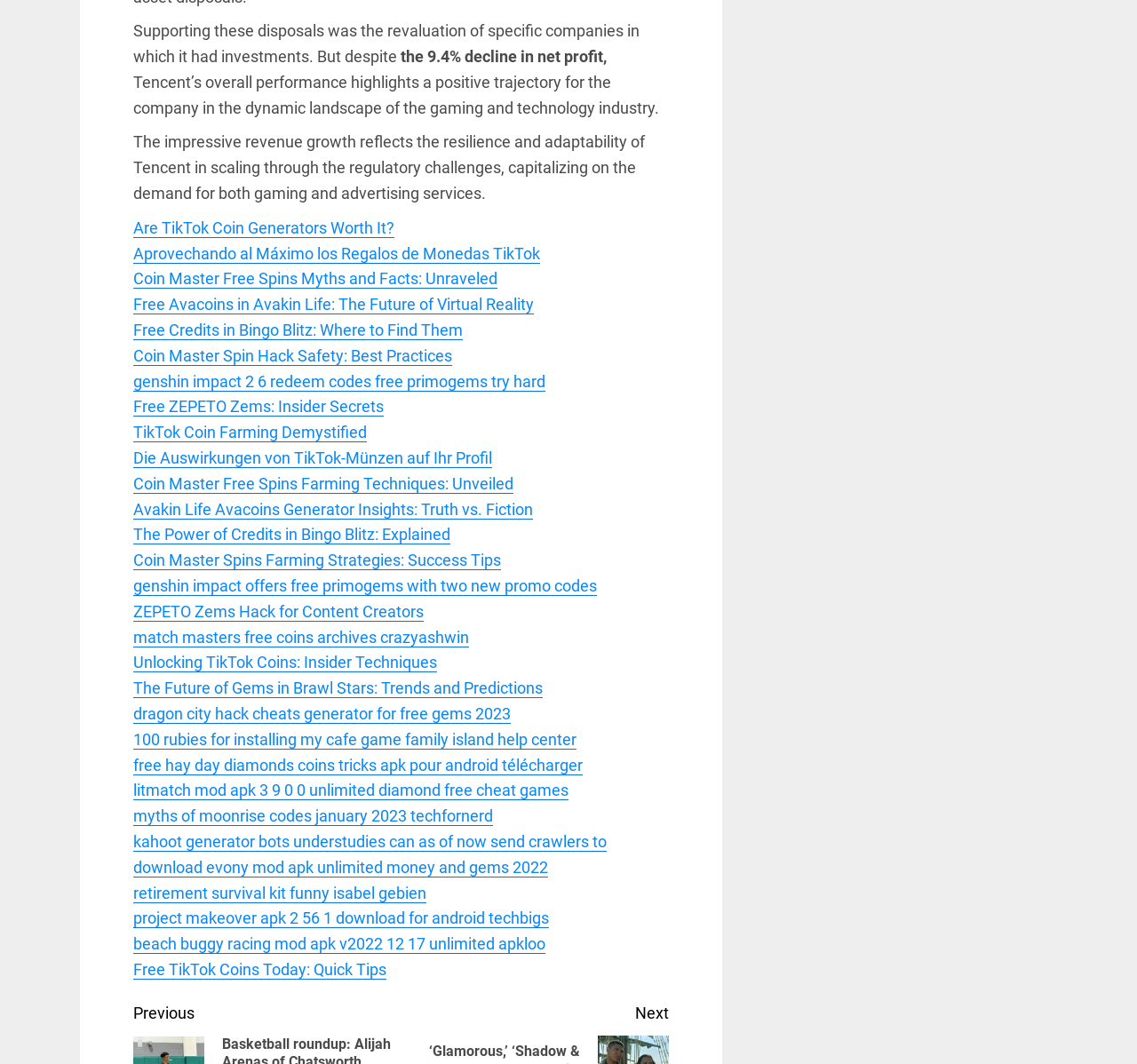Bounding box coordinates are given in the format (top-left x, top-left y, bottom-right x, bottom-right y). All values should be floating point numbers between 0 and 1. Provide the bounding box coordinate for the UI element described as: Are coilovers car specific?

None